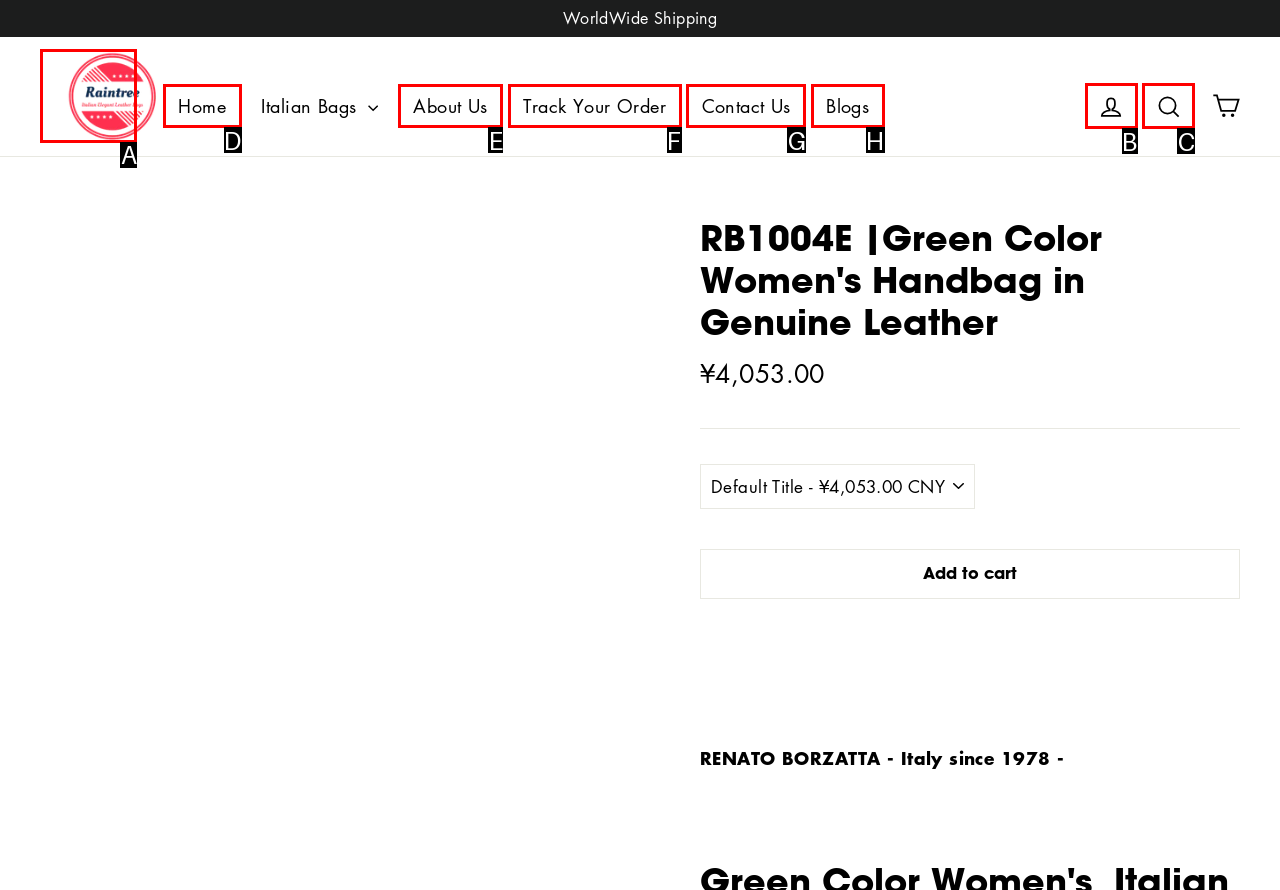From the provided choices, determine which option matches the description: .cls-1{fill:none;stroke:#000;stroke-miterlimit:10;stroke-width:2px} Log in. Respond with the letter of the correct choice directly.

B